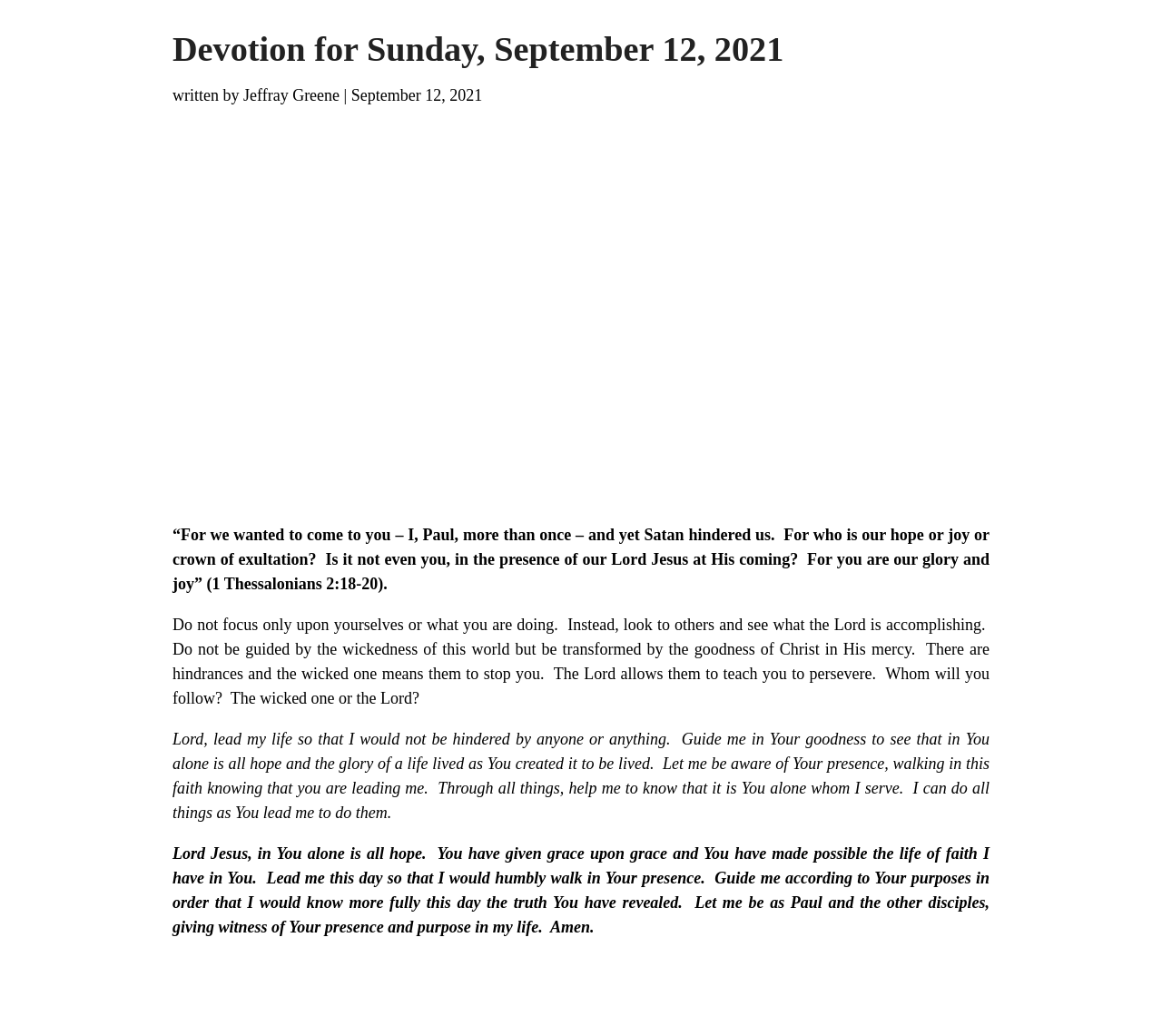Identify the main title of the webpage and generate its text content.

Devotion for Sunday, September 12, 2021